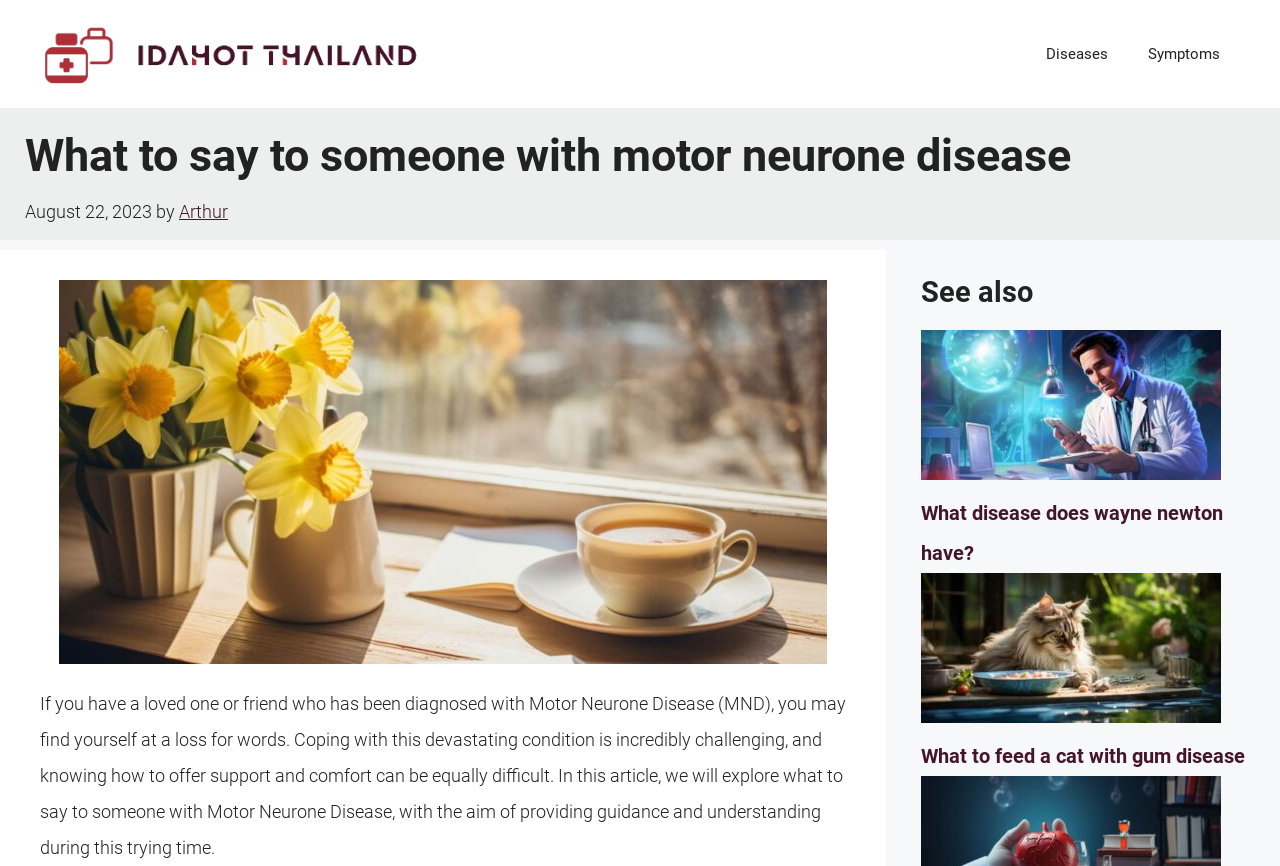Write an extensive caption that covers every aspect of the webpage.

This webpage is about providing guidance on what to say to someone with Motor Neurone Disease (MND). At the top, there is a banner with the site's name, "Idahot Thailand", accompanied by an image of the same name. To the right of the banner, there is a navigation menu with two links, "Diseases" and "Symptoms".

Below the banner, there is a heading that reads "What to say to someone with motor neurone disease". Next to the heading, there is a timestamp indicating the article was published on August 22, 2023, followed by the author's name, "Arthur". 

The main content of the article is a long paragraph that discusses the challenges of coping with MND and the importance of offering support and comfort to those affected. This paragraph is accompanied by a large image related to the topic.

Further down the page, there is a section titled "See also" with three links to related articles, each accompanied by an image. The links are "What disease does wayne newton have?", "What disease does wayne newton have?" (which appears to be a duplicate), and "What to feed a cat with gum disease".